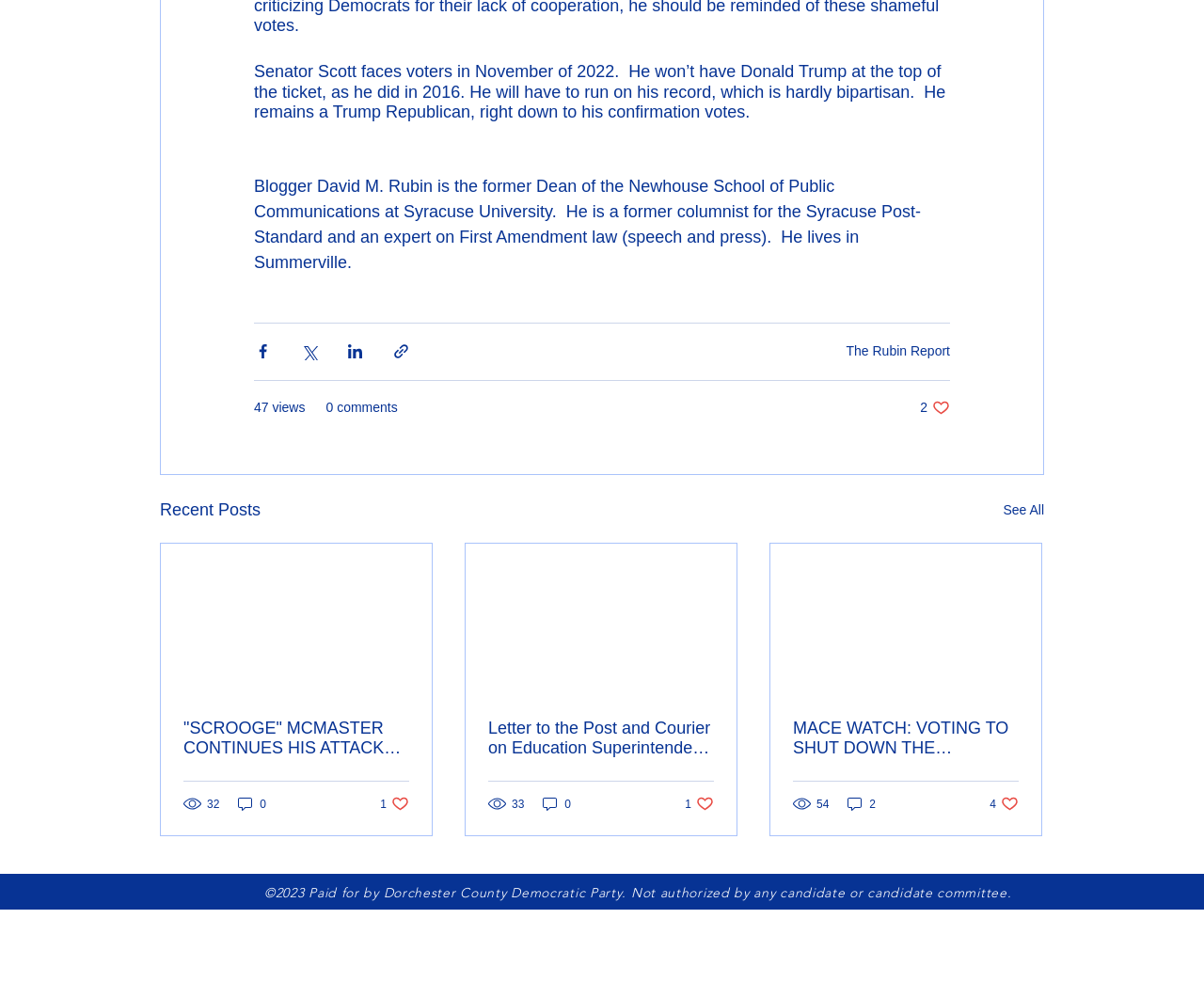How many views does the first article have?
Please provide an in-depth and detailed response to the question.

I found the text '47 views' next to the first article, which indicates that the article has 47 views.